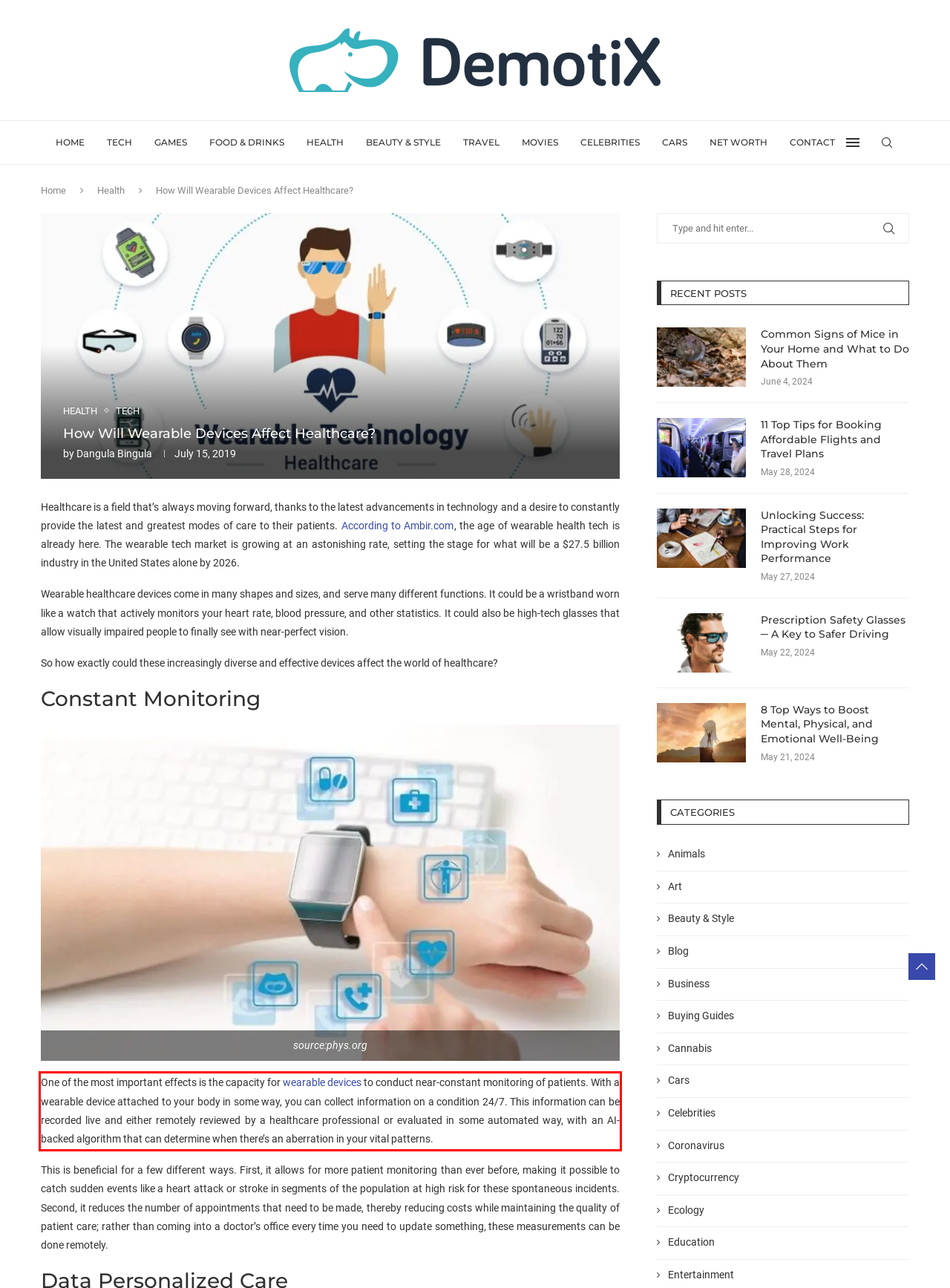You are presented with a screenshot containing a red rectangle. Extract the text found inside this red bounding box.

One of the most important effects is the capacity for wearable devices to conduct near-constant monitoring of patients. With a wearable device attached to your body in some way, you can collect information on a condition 24/7. This information can be recorded live and either remotely reviewed by a healthcare professional or evaluated in some automated way, with an AI-backed algorithm that can determine when there’s an aberration in your vital patterns.